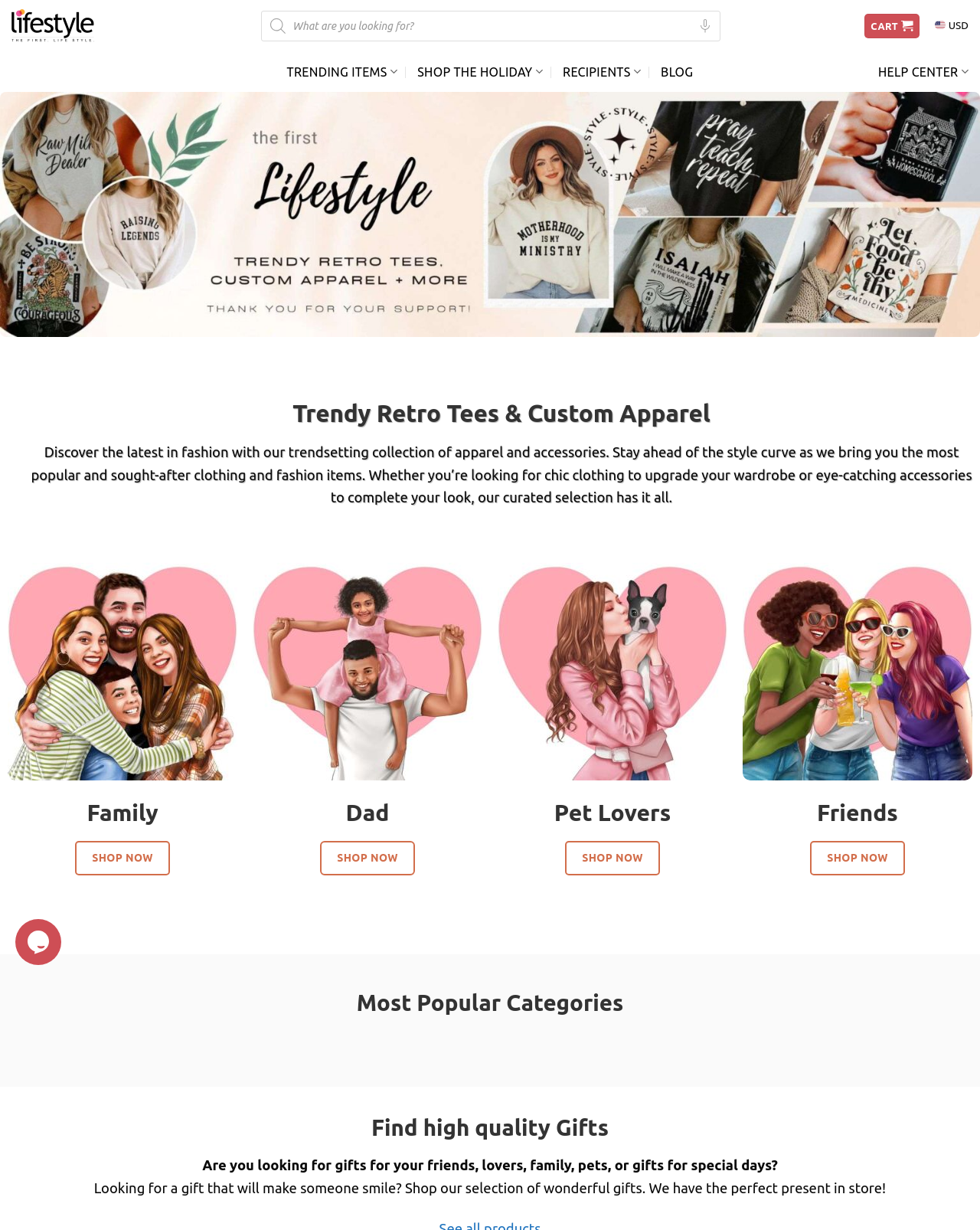Determine the bounding box coordinates for the region that must be clicked to execute the following instruction: "Shop the holiday collection".

[0.426, 0.042, 0.554, 0.075]